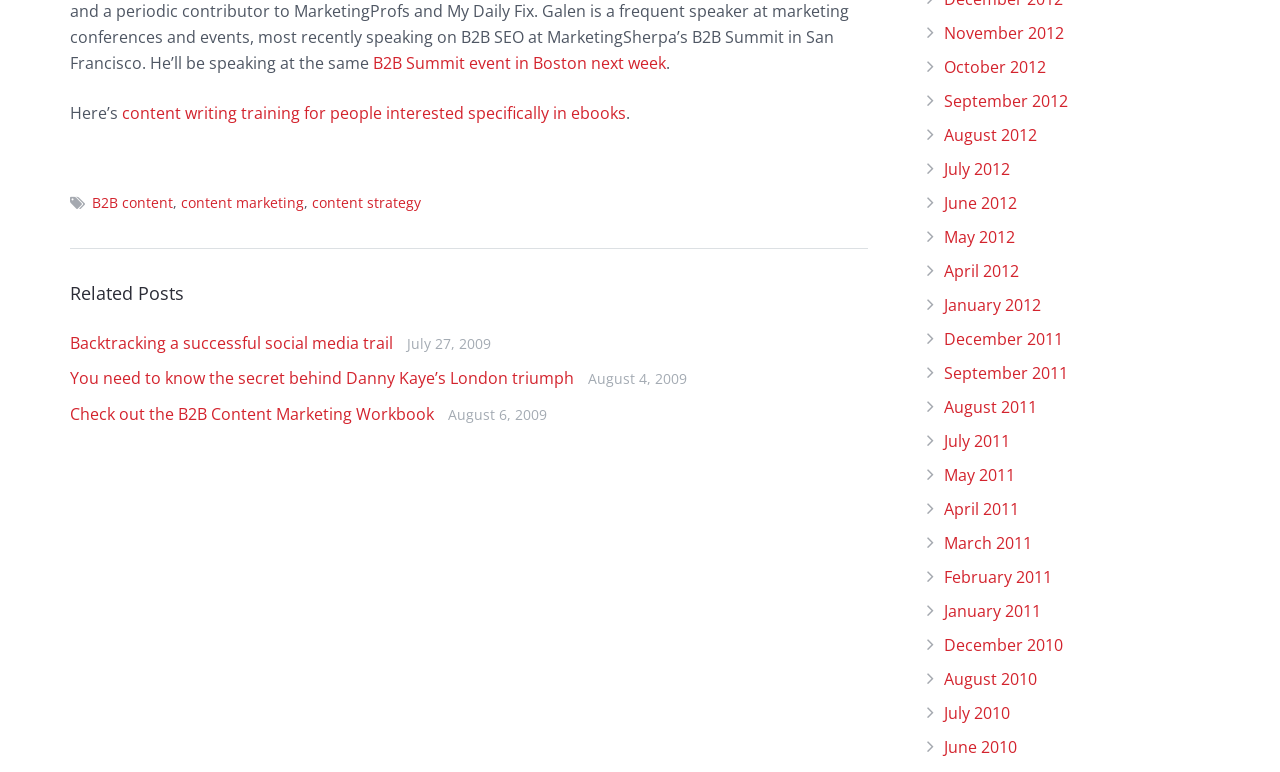Kindly respond to the following question with a single word or a brief phrase: 
What is the topic of the event mentioned?

B2B Summit